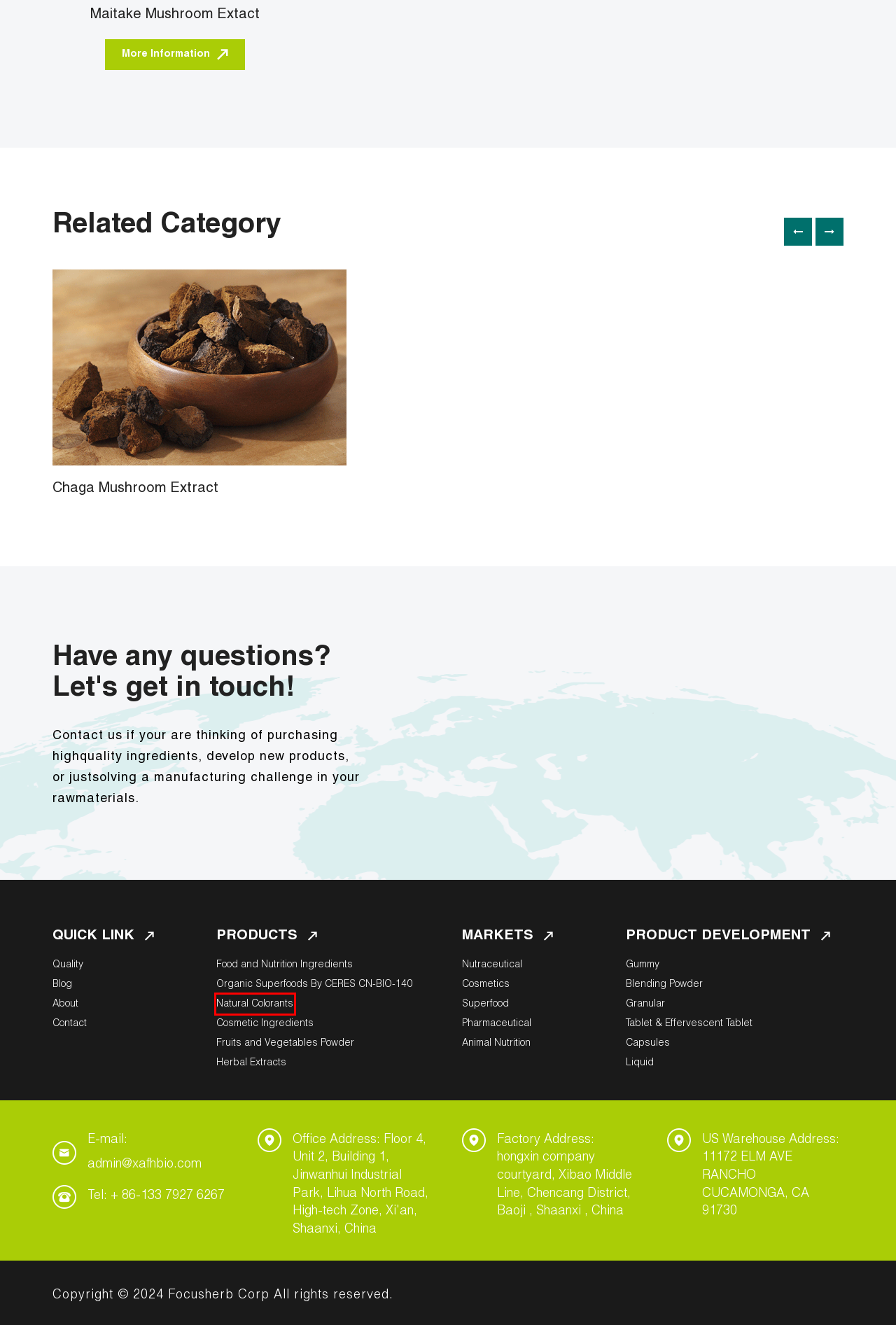You are provided with a screenshot of a webpage that includes a red rectangle bounding box. Please choose the most appropriate webpage description that matches the new webpage after clicking the element within the red bounding box. Here are the candidates:
A. Fruits and Vegetables Powder Supplier in China - FocusHerb
B. Food and Nutrition Ingredients Supplier - FocusHerb
C. Professional Cosmetic Ingredients Supplier in China - FocusHerb
D. Chaga Mushroom Extract | Herbal Extracts - FocusHerb
E. Green Organic Superfoods By CERES CN-BIO-140 - FocusHerb
F. Citrus Bioflavonoids, Benefits And Sources - FocusHerb
G. Organic Natural Colorants Manufacturer - FocusHerb
H. FocusHerb - The latest industry blogs in natural extract products

G